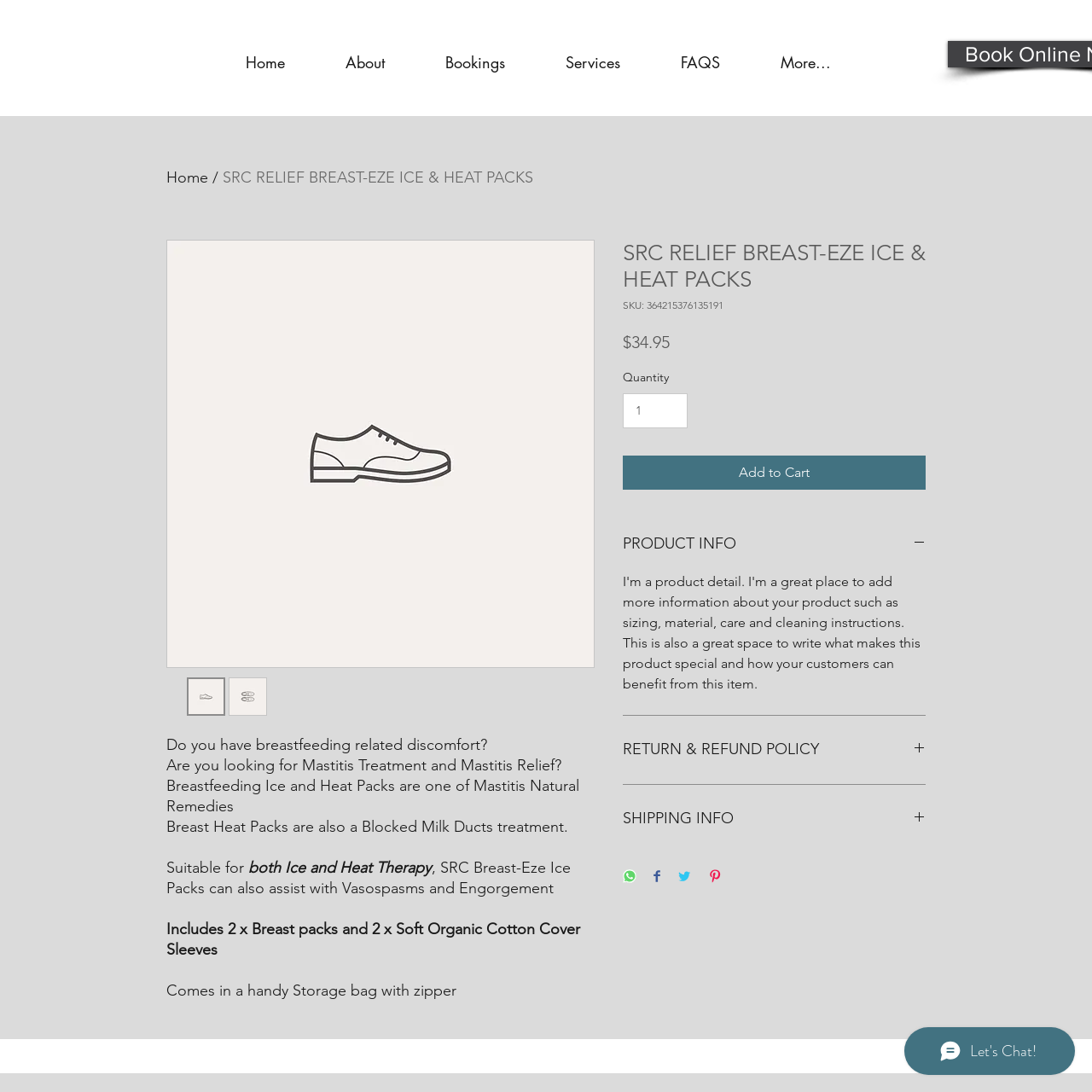Please give the bounding box coordinates of the area that should be clicked to fulfill the following instruction: "Click on the 'Bookings' link". The coordinates should be in the format of four float numbers from 0 to 1, i.e., [left, top, right, bottom].

[0.394, 0.027, 0.504, 0.073]